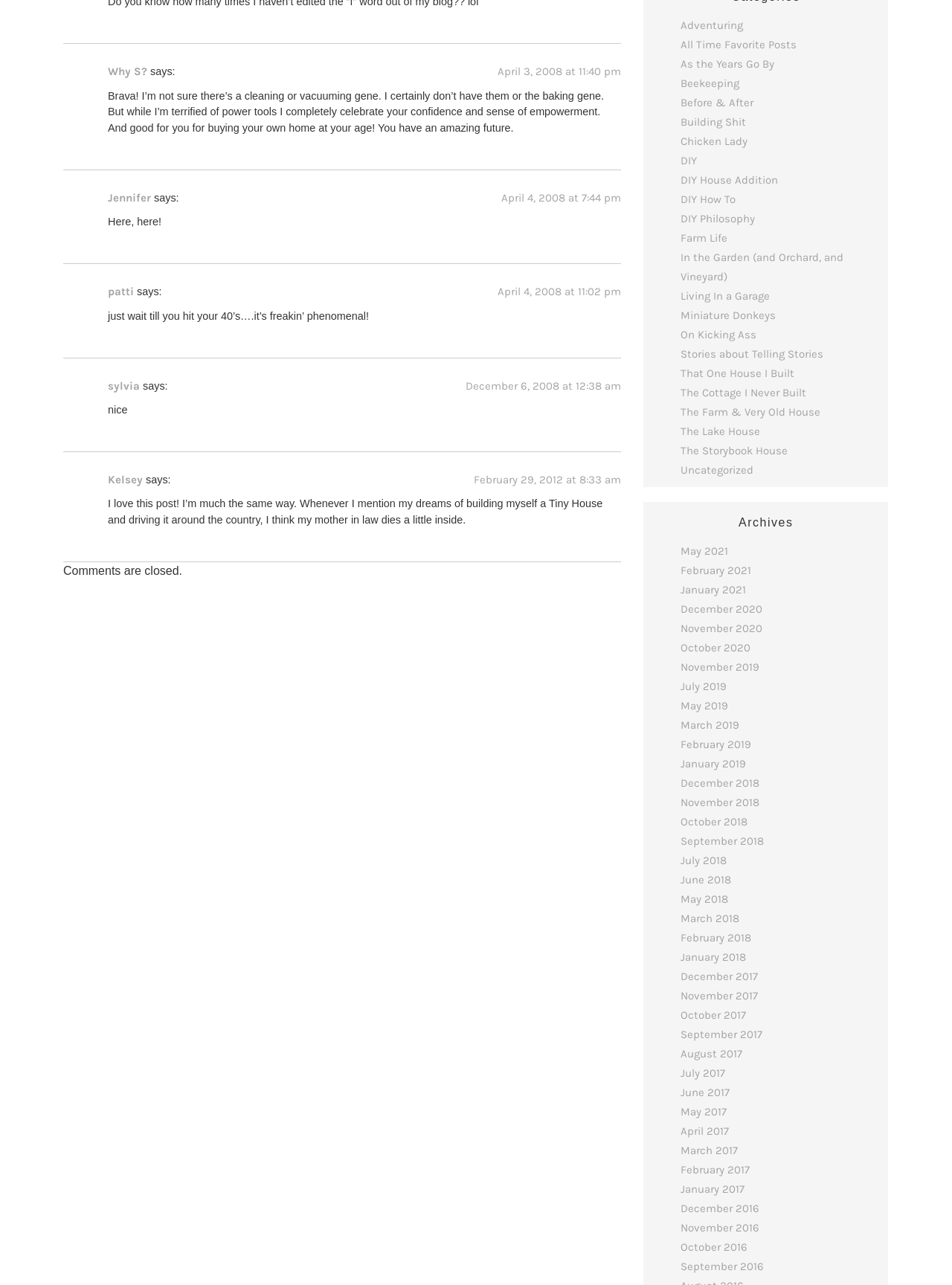Determine the bounding box coordinates of the clickable area required to perform the following instruction: "View 'Archives'". The coordinates should be represented as four float numbers between 0 and 1: [left, top, right, bottom].

[0.684, 0.401, 0.925, 0.412]